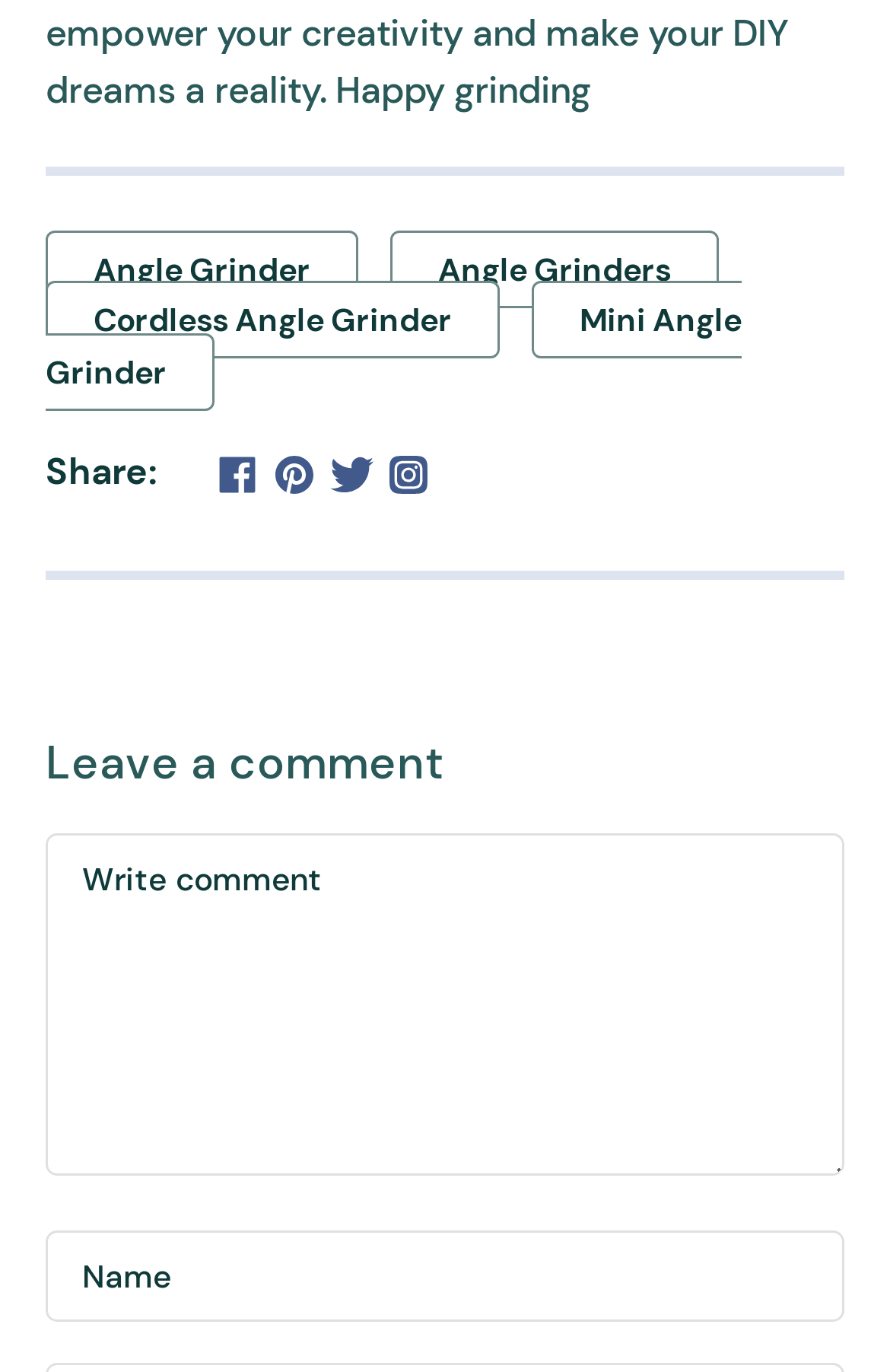Determine the bounding box coordinates of the region to click in order to accomplish the following instruction: "Write a comment". Provide the coordinates as four float numbers between 0 and 1, specifically [left, top, right, bottom].

[0.051, 0.607, 0.949, 0.857]